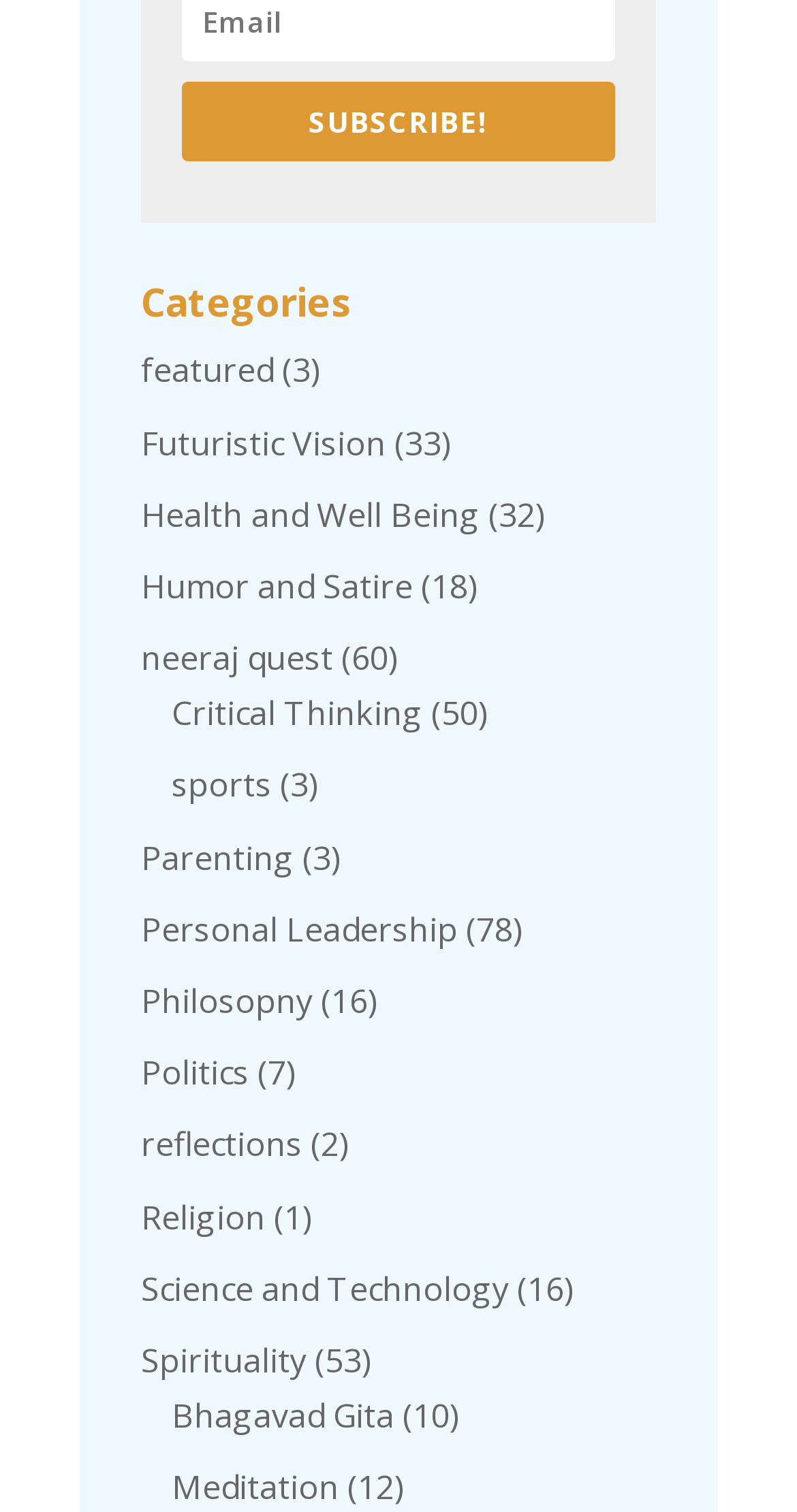Locate the bounding box coordinates of the area that needs to be clicked to fulfill the following instruction: "Learn about 'Critical Thinking'". The coordinates should be in the format of four float numbers between 0 and 1, namely [left, top, right, bottom].

[0.215, 0.457, 0.531, 0.487]